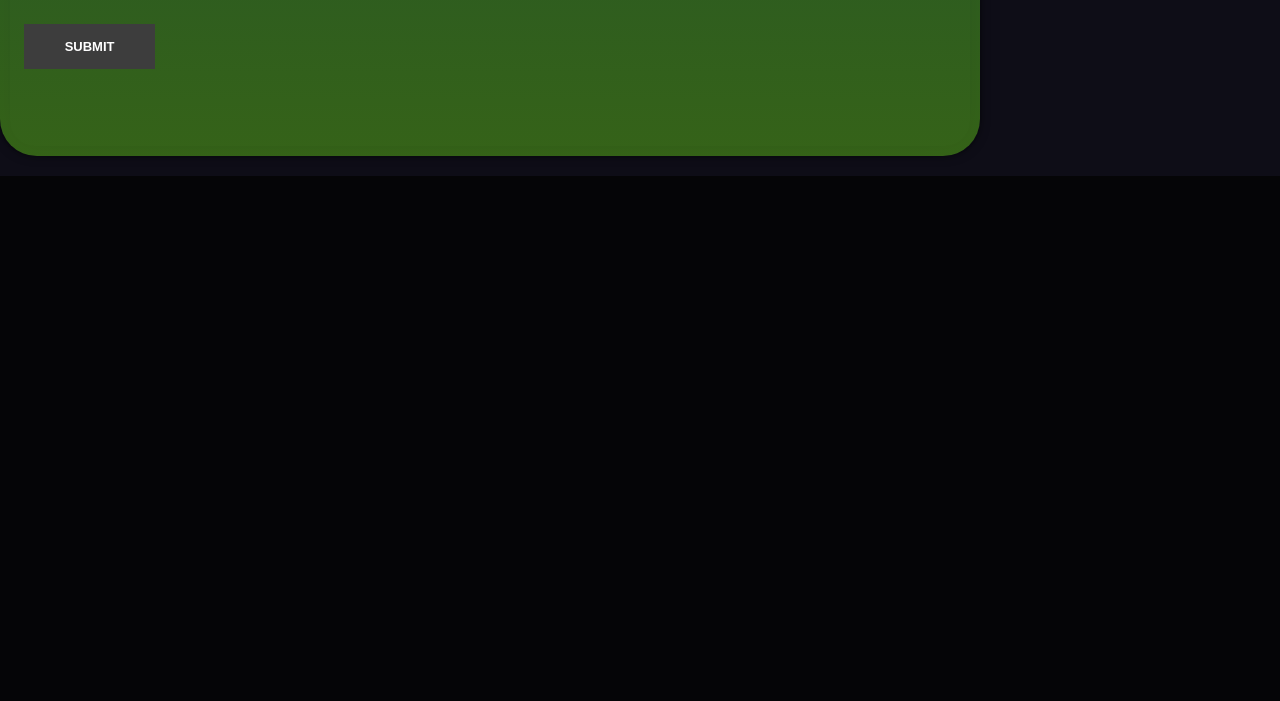Please identify the bounding box coordinates of the element I should click to complete this instruction: 'Click the 'Submit' button'. The coordinates should be given as four float numbers between 0 and 1, like this: [left, top, right, bottom].

[0.019, 0.034, 0.121, 0.099]